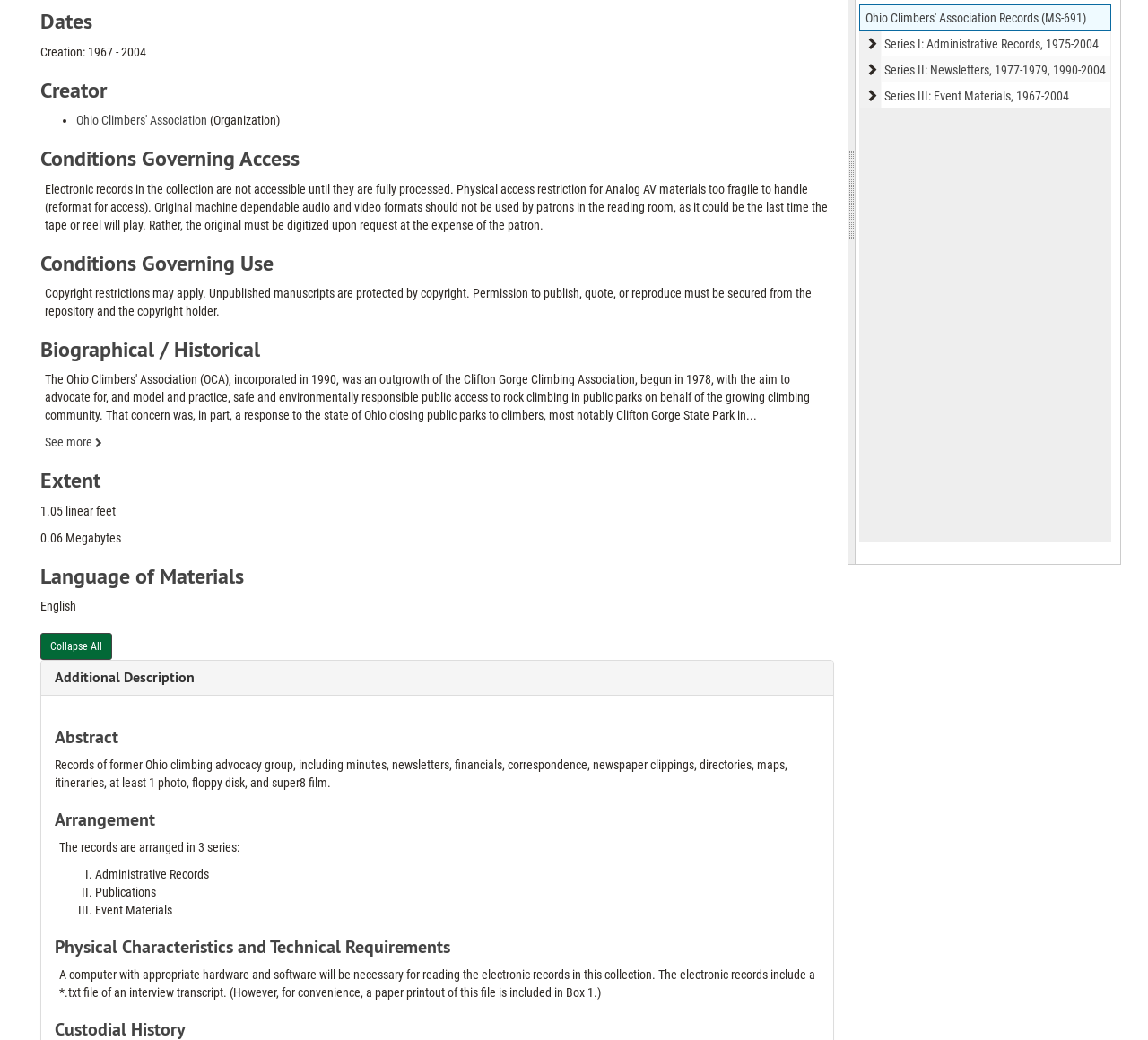Determine the bounding box coordinates for the UI element described. Format the coordinates as (top-left x, top-left y, bottom-right x, bottom-right y) and ensure all values are between 0 and 1. Element description: Series II: Newsletters

[0.749, 0.055, 0.77, 0.081]